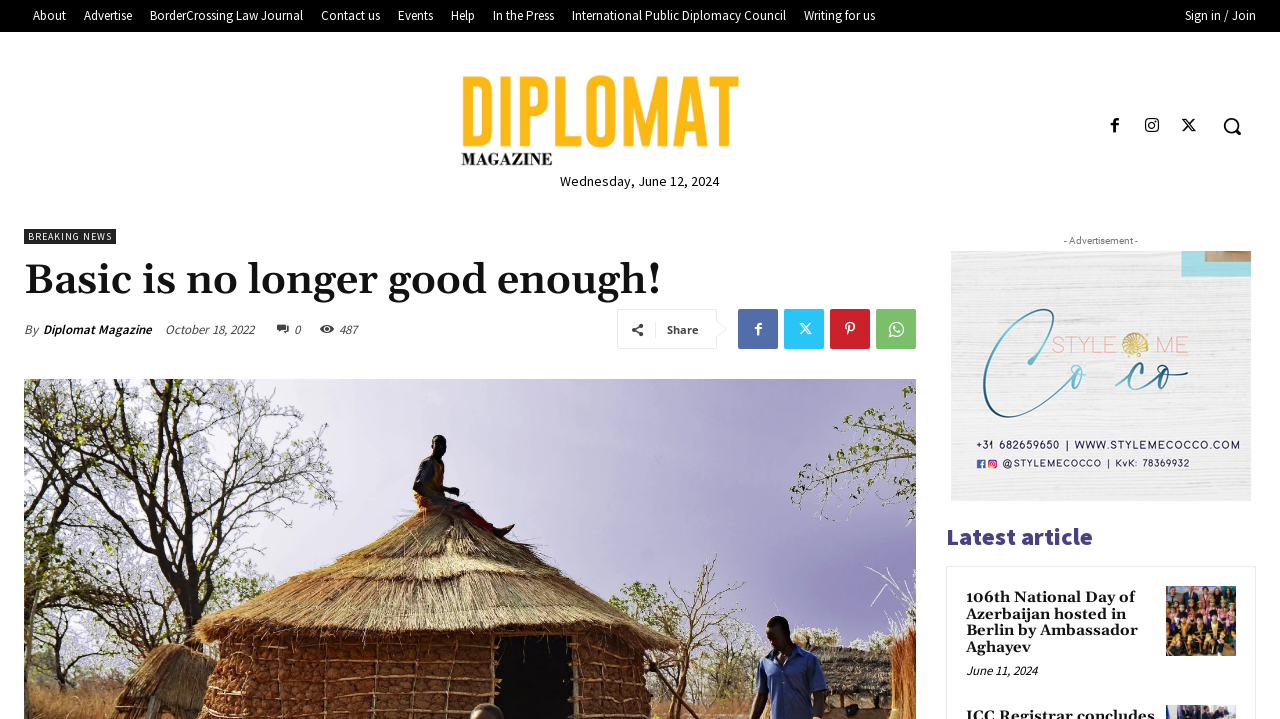Given the element description, predict the bounding box coordinates in the format (top-left x, top-left y, bottom-right x, bottom-right y). Make sure all values are between 0 and 1. Here is the element description: Facebook

[0.86, 0.157, 0.882, 0.194]